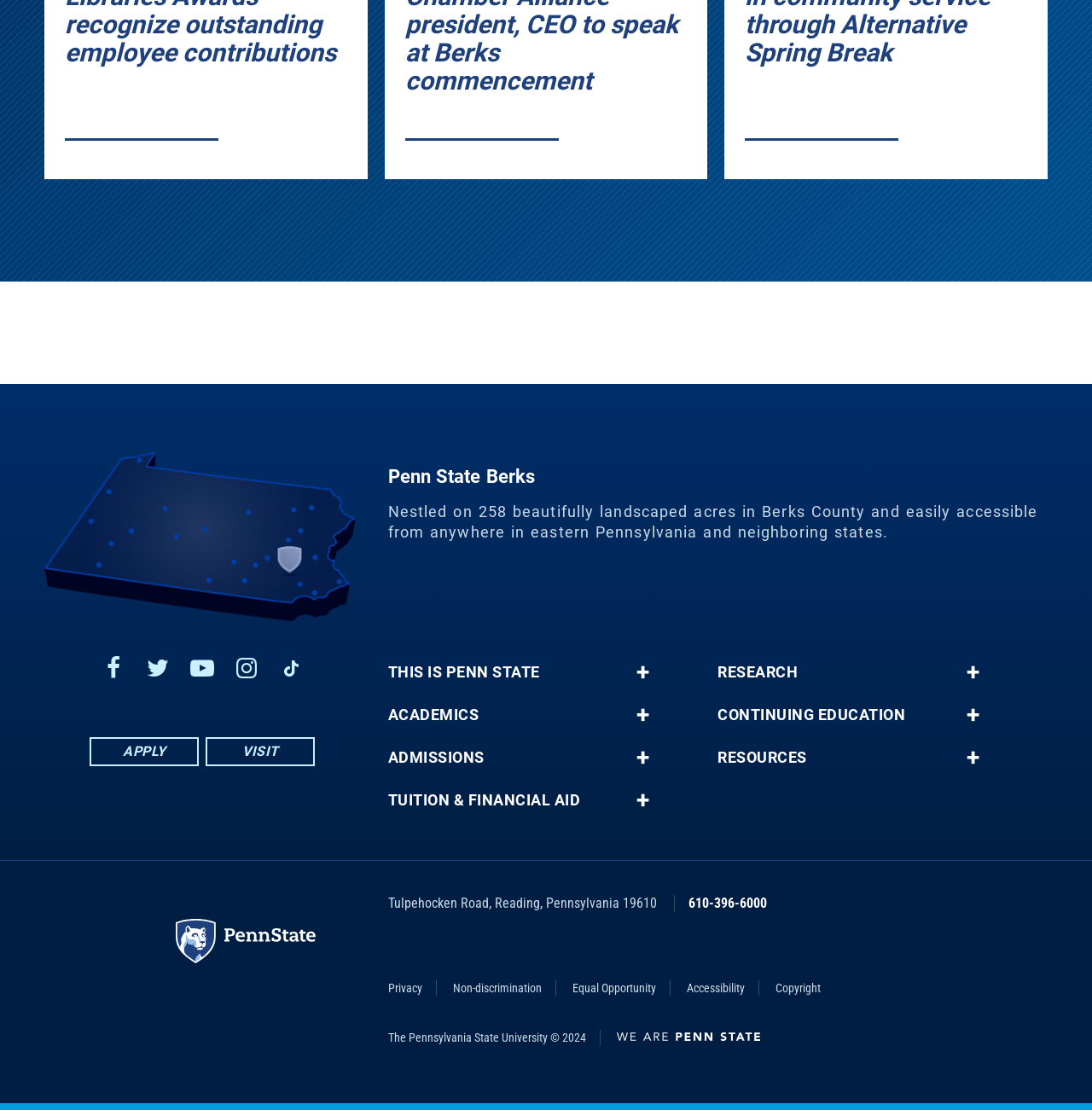What is the copyright year of the website?
Please provide a single word or phrase based on the screenshot.

2024